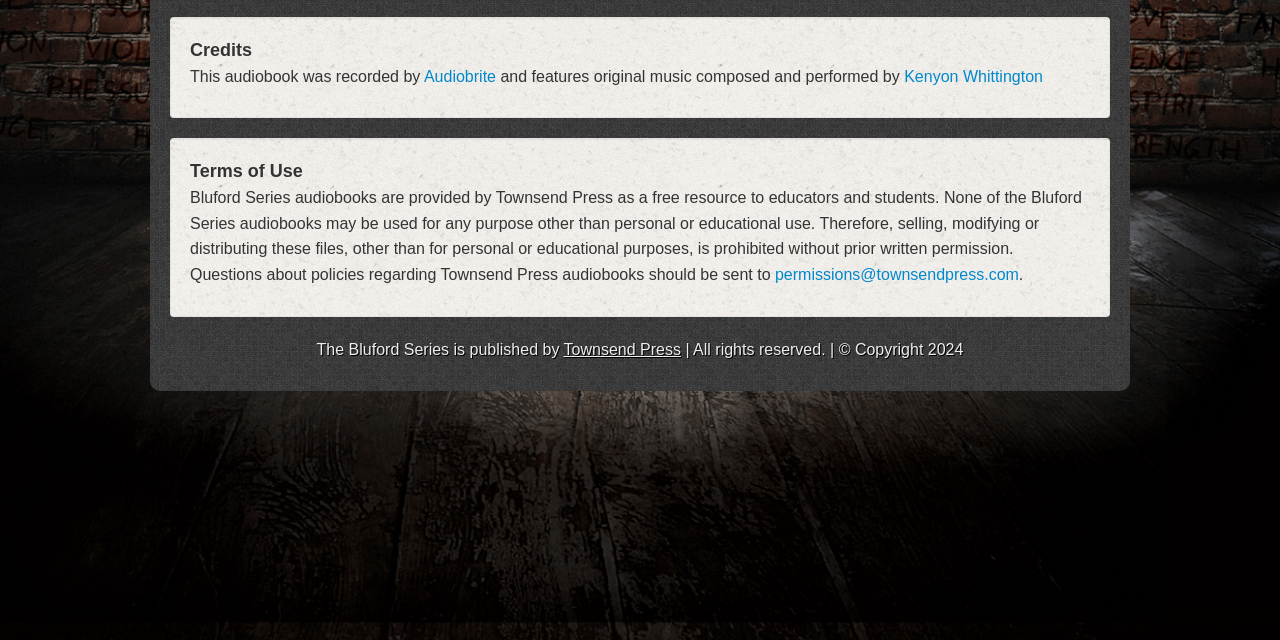Find the bounding box coordinates for the UI element whose description is: "Audiobrite". The coordinates should be four float numbers between 0 and 1, in the format [left, top, right, bottom].

[0.331, 0.106, 0.387, 0.132]